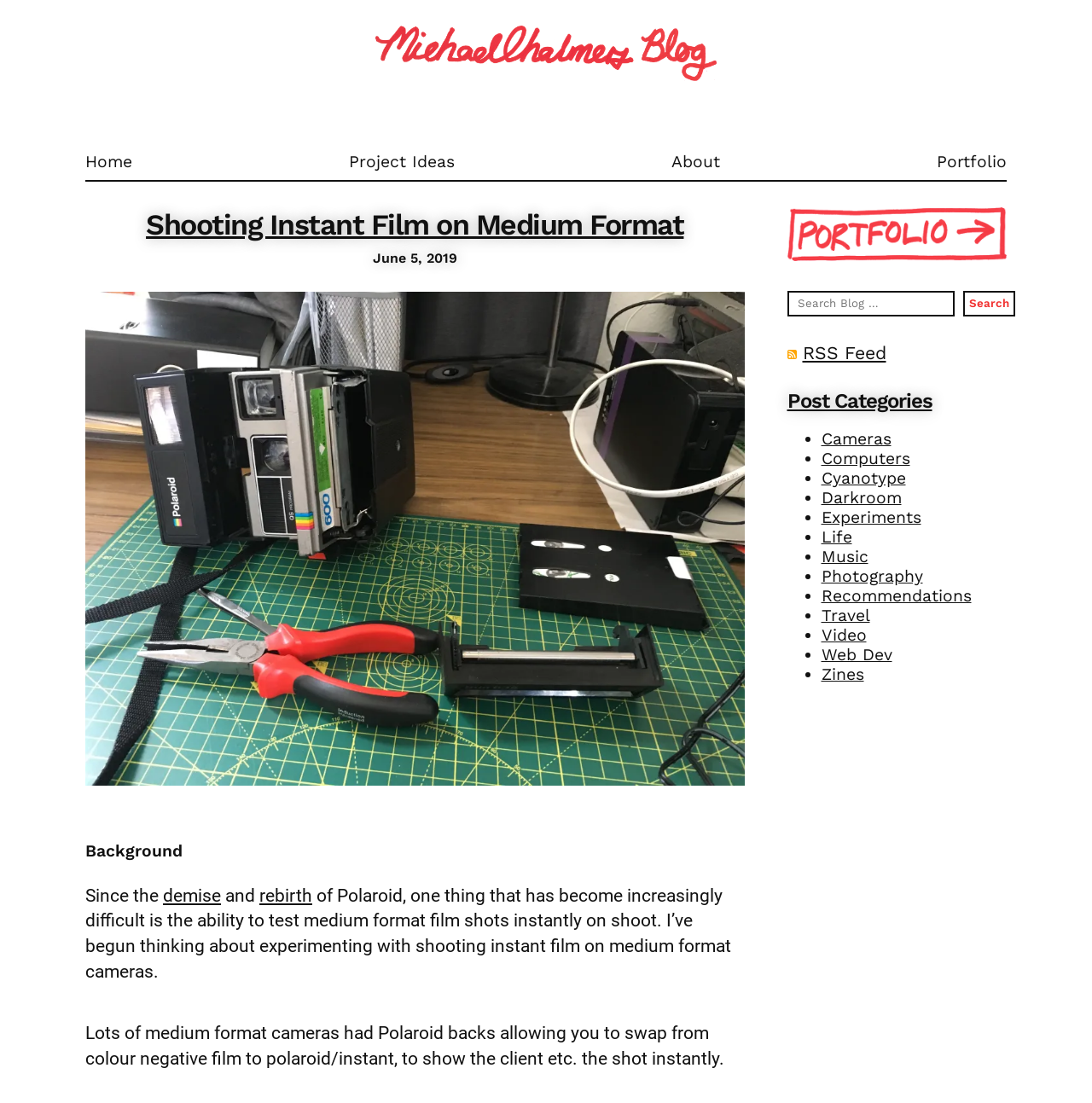Determine the primary headline of the webpage.

Shooting Instant Film on Medium Format